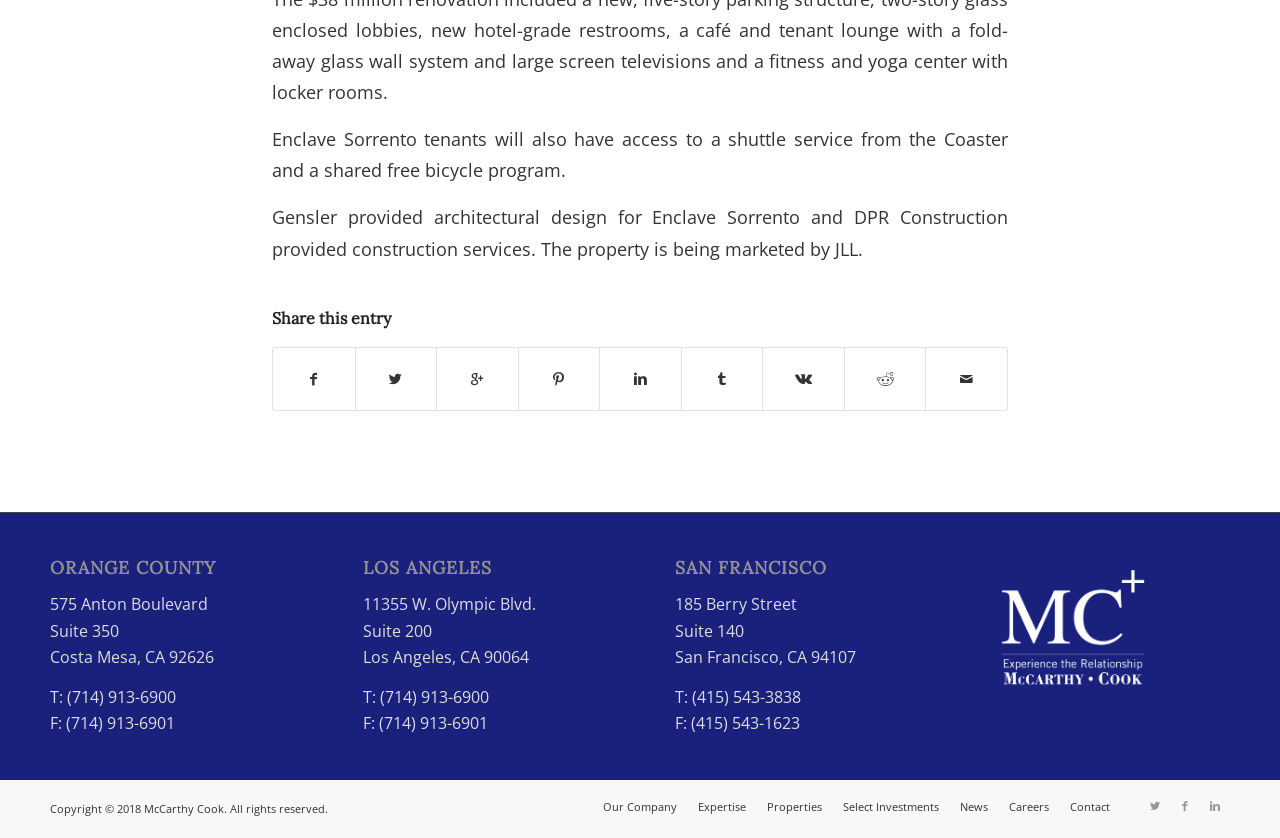Please locate the bounding box coordinates of the element that needs to be clicked to achieve the following instruction: "View office location in Orange County". The coordinates should be four float numbers between 0 and 1, i.e., [left, top, right, bottom].

[0.039, 0.666, 0.228, 0.689]